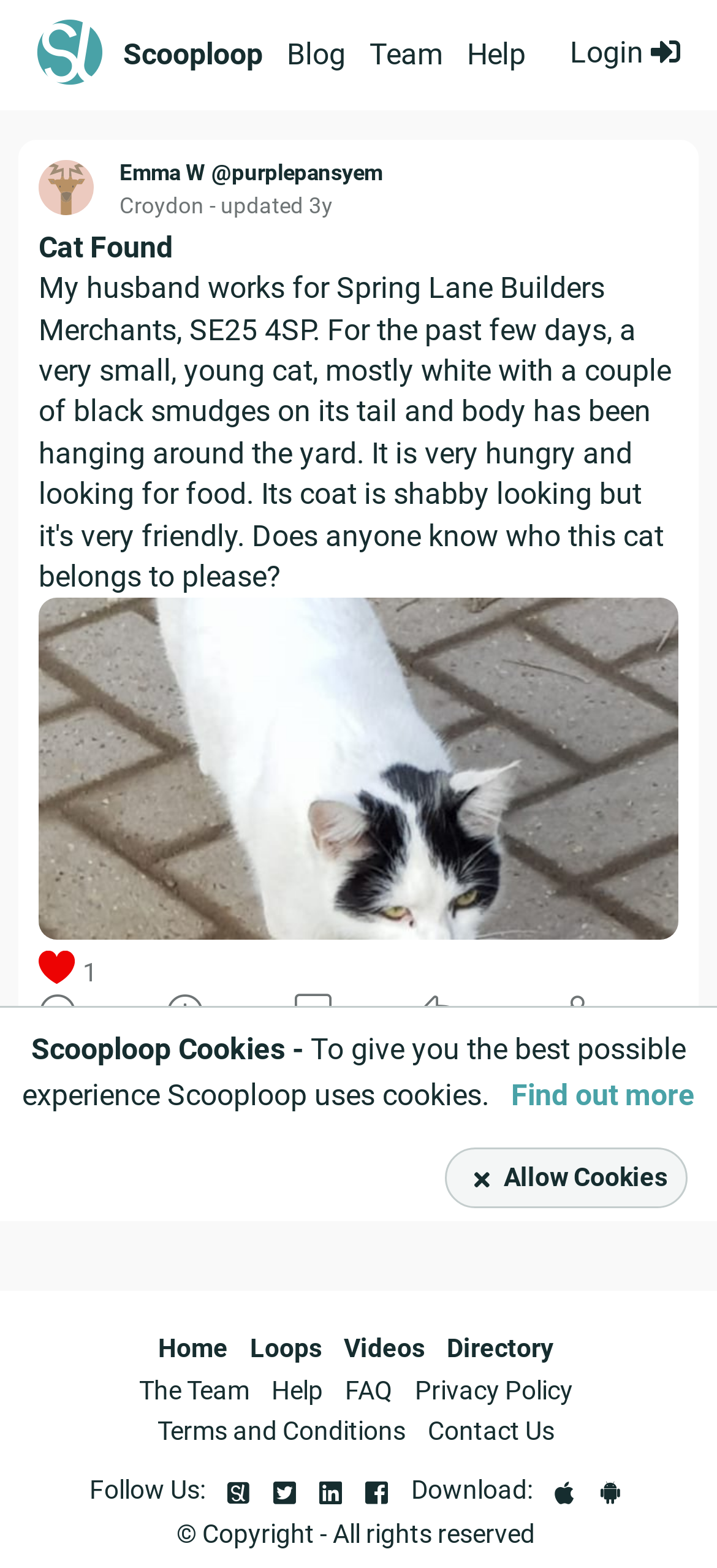Illustrate the webpage's structure and main components comprehensively.

The webpage is a local social network called Scooploop, where users can discover conversations, events, information, and recommended businesses in their local community. 

At the top left corner, there is a navigation menu with links to "Blog", "Team", and "Help". On the right side of the navigation menu, there is a "Login" button. 

Below the navigation menu, there is a main section that takes up most of the page. In this section, there is a post from a user named "Emma W @purplepansyem" from Croydon, which was updated 3 years ago. The post has a title "Cat Found" and a "Loving this!" button with a thumbs-up icon and a count of 1. 

To the right of the post, there are several icons, including a heart, a star, and a share icon. 

At the bottom of the page, there is a section about Scooploop cookies, which explains that the website uses cookies to provide the best possible experience. There is a "Find out more" link and an "Allow Cookies" button. 

Below the cookie section, there is a footer menu with links to "Home", "Loops", "Videos", "Directory", "The Team", "Help", "FAQ", "Privacy Policy", "Terms and Conditions", and "Contact Us". 

On the bottom right corner, there are social media links to follow Scooploop, including Facebook, Twitter, Instagram, and LinkedIn. There are also links to download the Scooploop app on the App Store and Google Play. 

Finally, at the very bottom of the page, there is a copyright notice that states "© Copyright - All rights reserved".